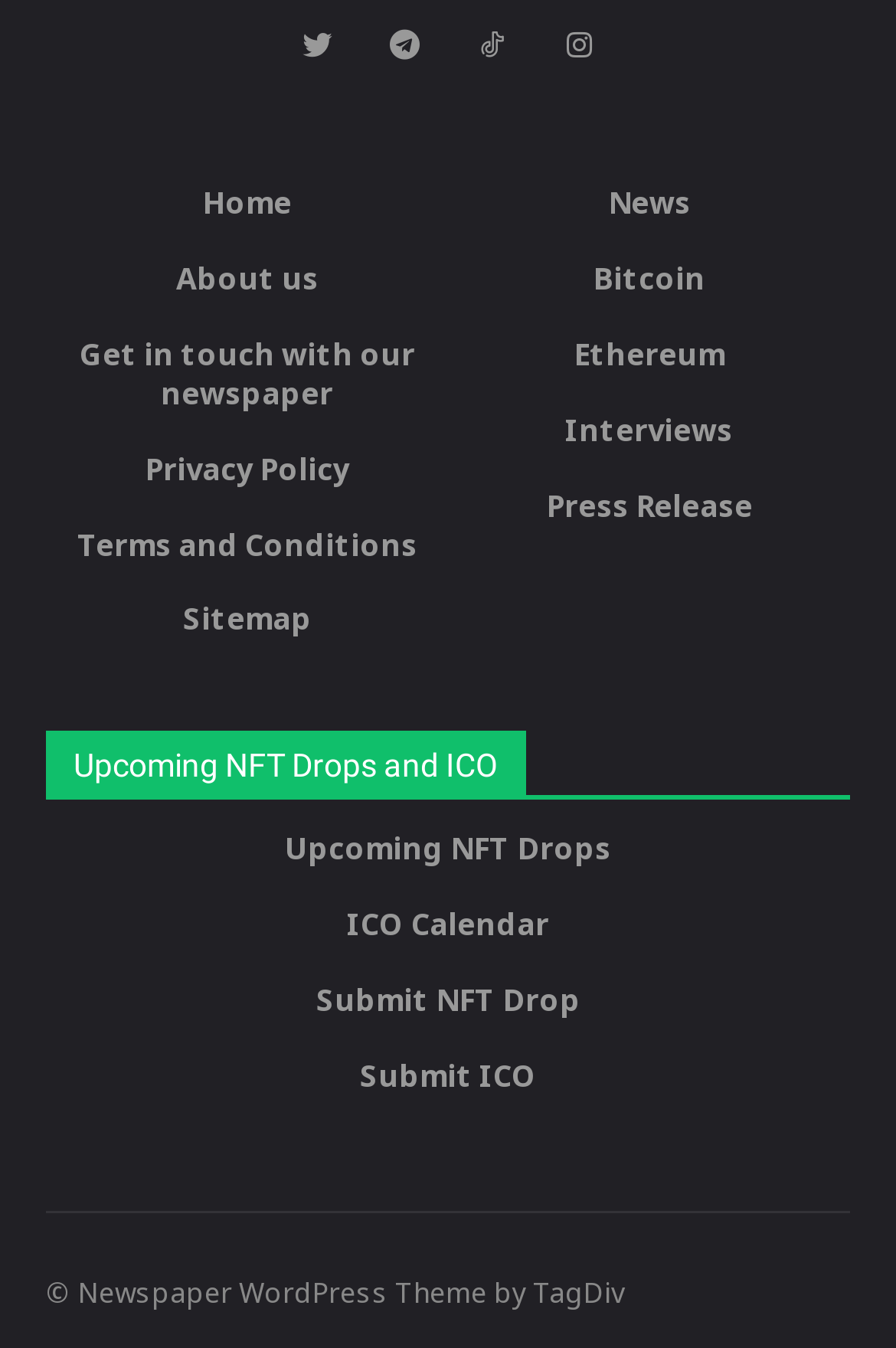Please analyze the image and give a detailed answer to the question:
How many types of upcoming events are listed?

I found the heading 'Upcoming NFT Drops and ICO' and below it, there are two types of upcoming events listed, which are 'Upcoming NFT Drops' and 'ICO Calendar'.